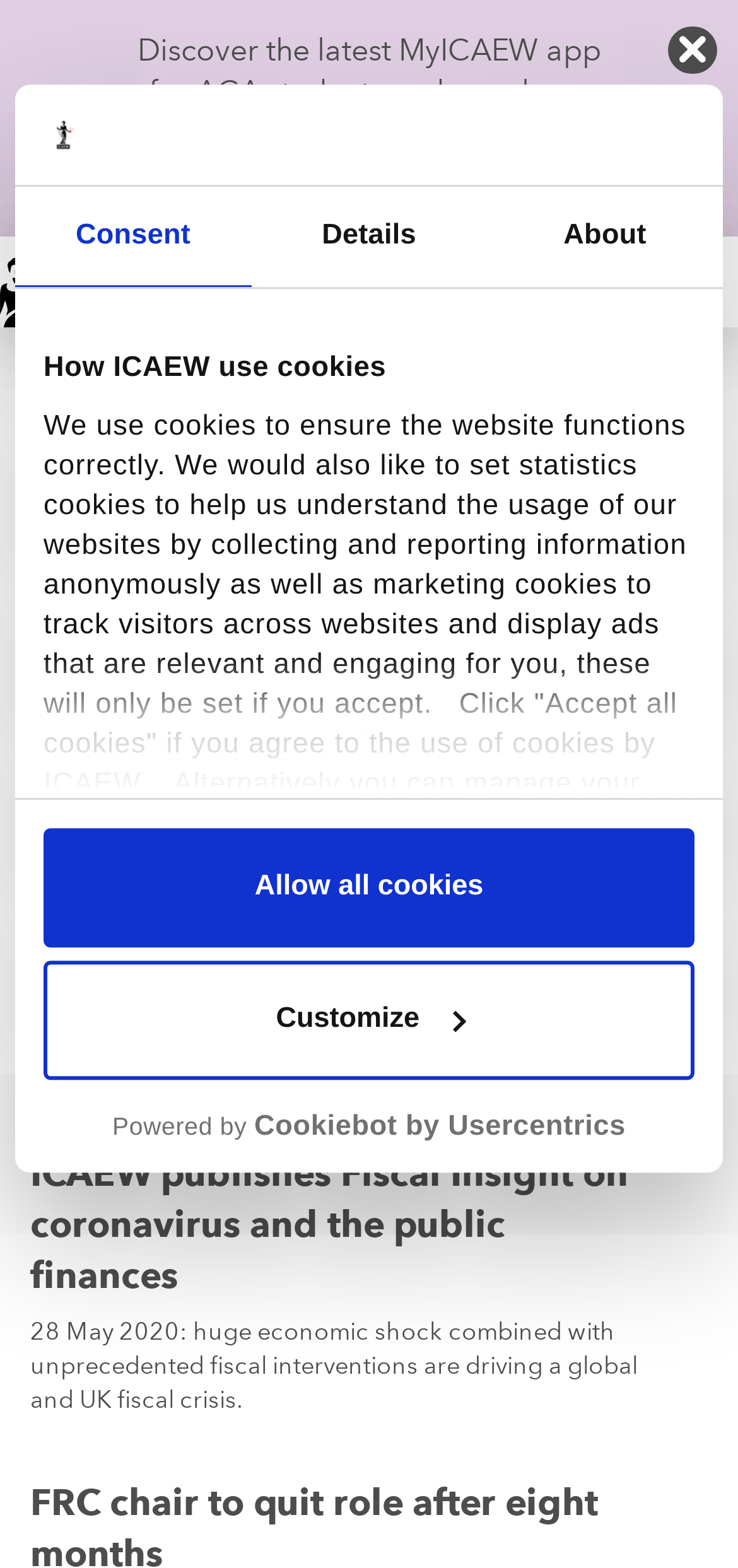Kindly determine the bounding box coordinates of the area that needs to be clicked to fulfill this instruction: "Go to the HOME page".

[0.0, 0.151, 0.328, 0.209]